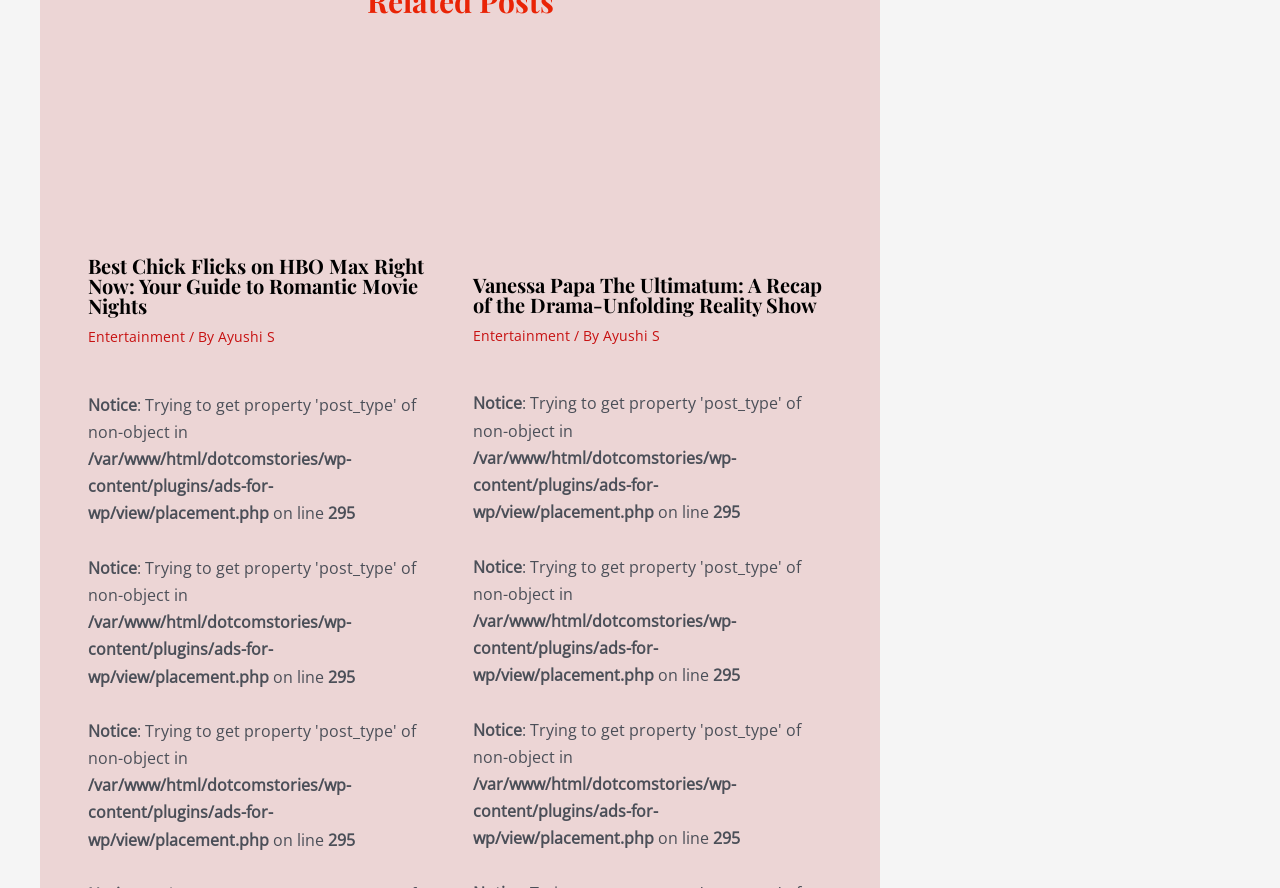Locate the bounding box coordinates of the area that needs to be clicked to fulfill the following instruction: "Read the article by Ayushi S". The coordinates should be in the format of four float numbers between 0 and 1, namely [left, top, right, bottom].

[0.17, 0.368, 0.215, 0.39]